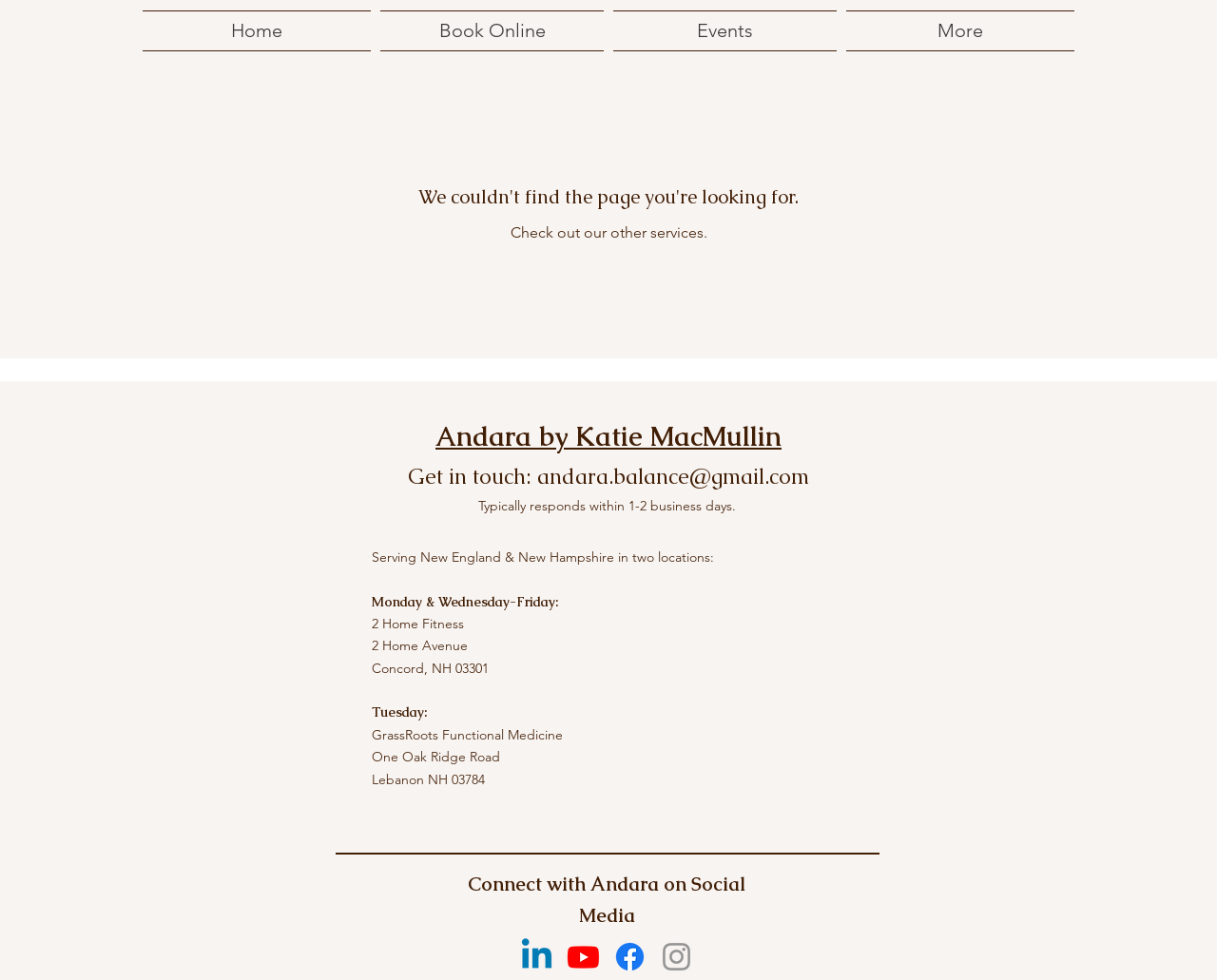Provide a thorough and detailed response to the question by examining the image: 
How many locations does Andara serve?

I found this information by reading the text that says 'Serving New England & New Hampshire in two locations:'.